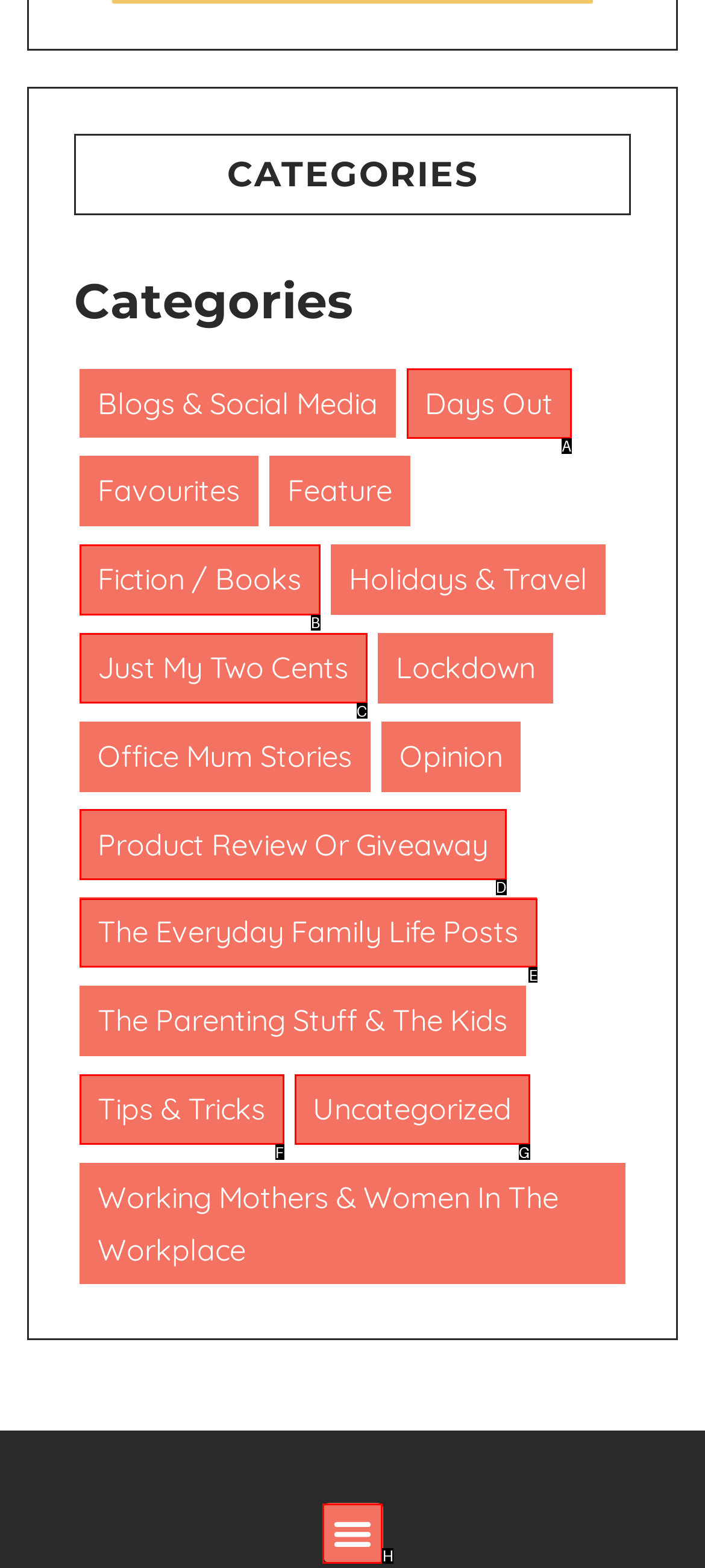Provide the letter of the HTML element that you need to click on to perform the task: View the 'The Everyday Family Life Posts' category.
Answer with the letter corresponding to the correct option.

E